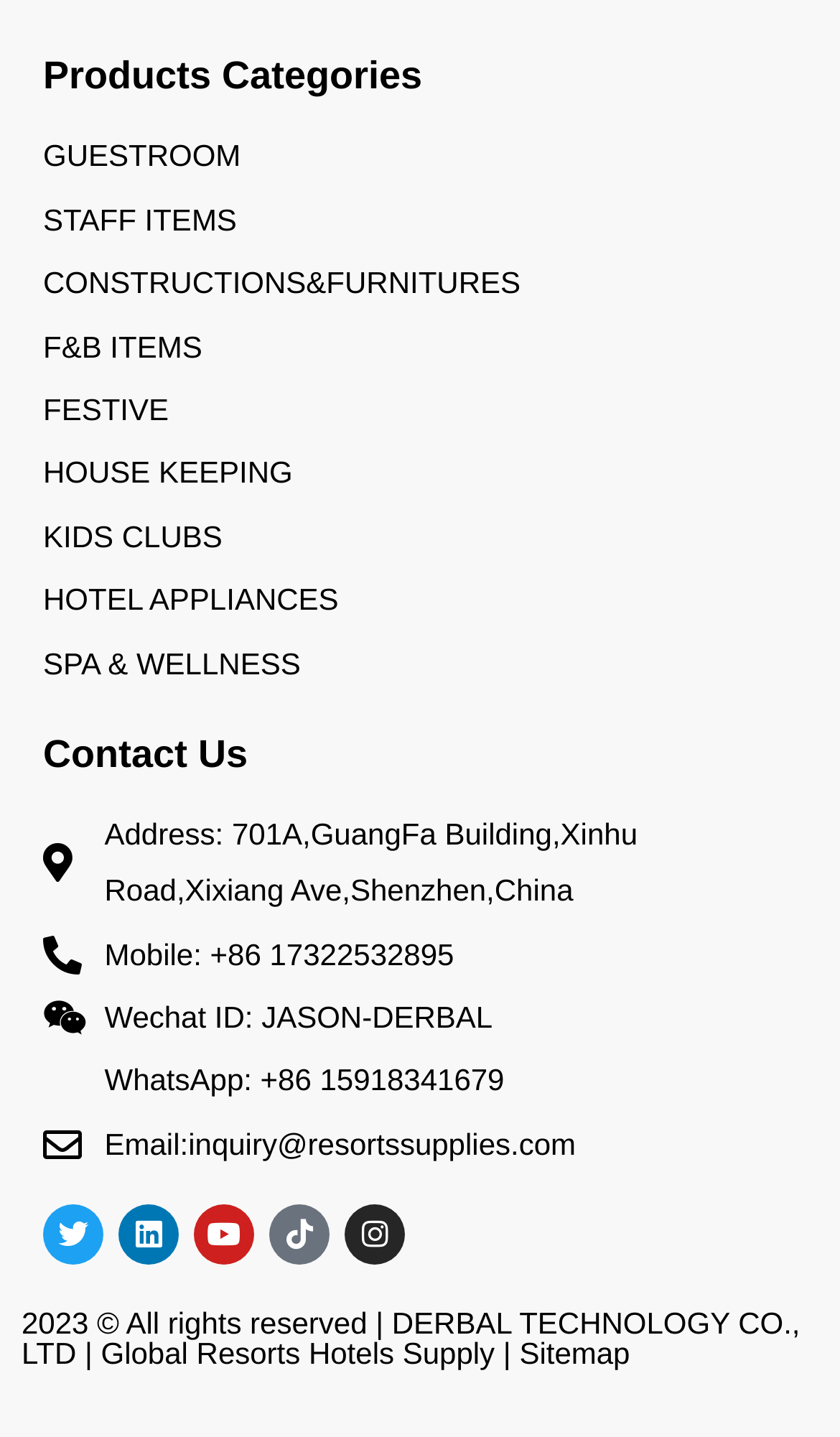Please look at the image and answer the question with a detailed explanation: What is the company's address?

The company's address is '701A, GuangFa Building, Xinhu Road, Xixiang Ave, Shenzhen, China' which is a static text located at the middle of the webpage with a bounding box coordinate of [0.124, 0.568, 0.759, 0.632].